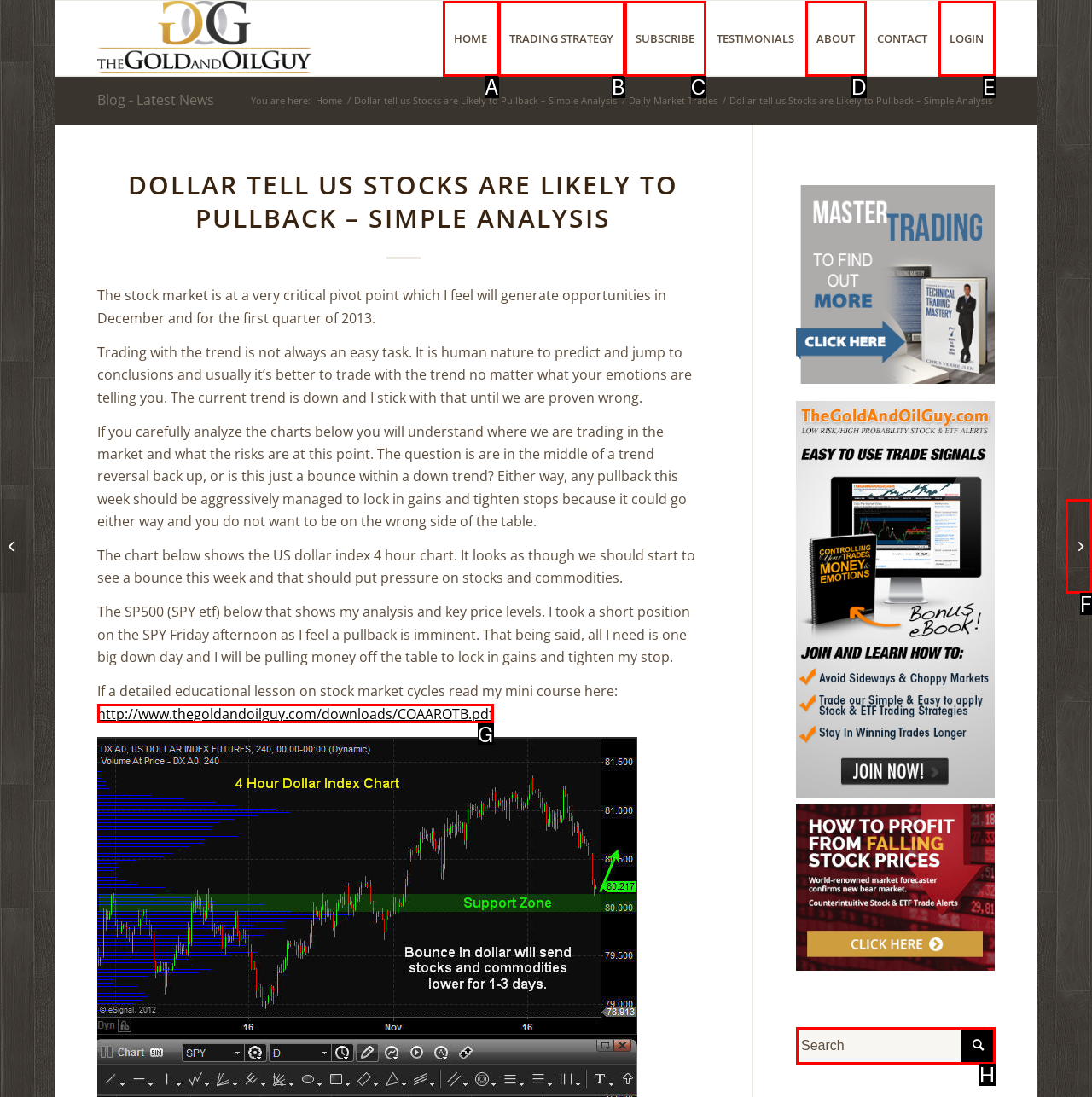Point out which HTML element you should click to fulfill the task: Search for something.
Provide the option's letter from the given choices.

H